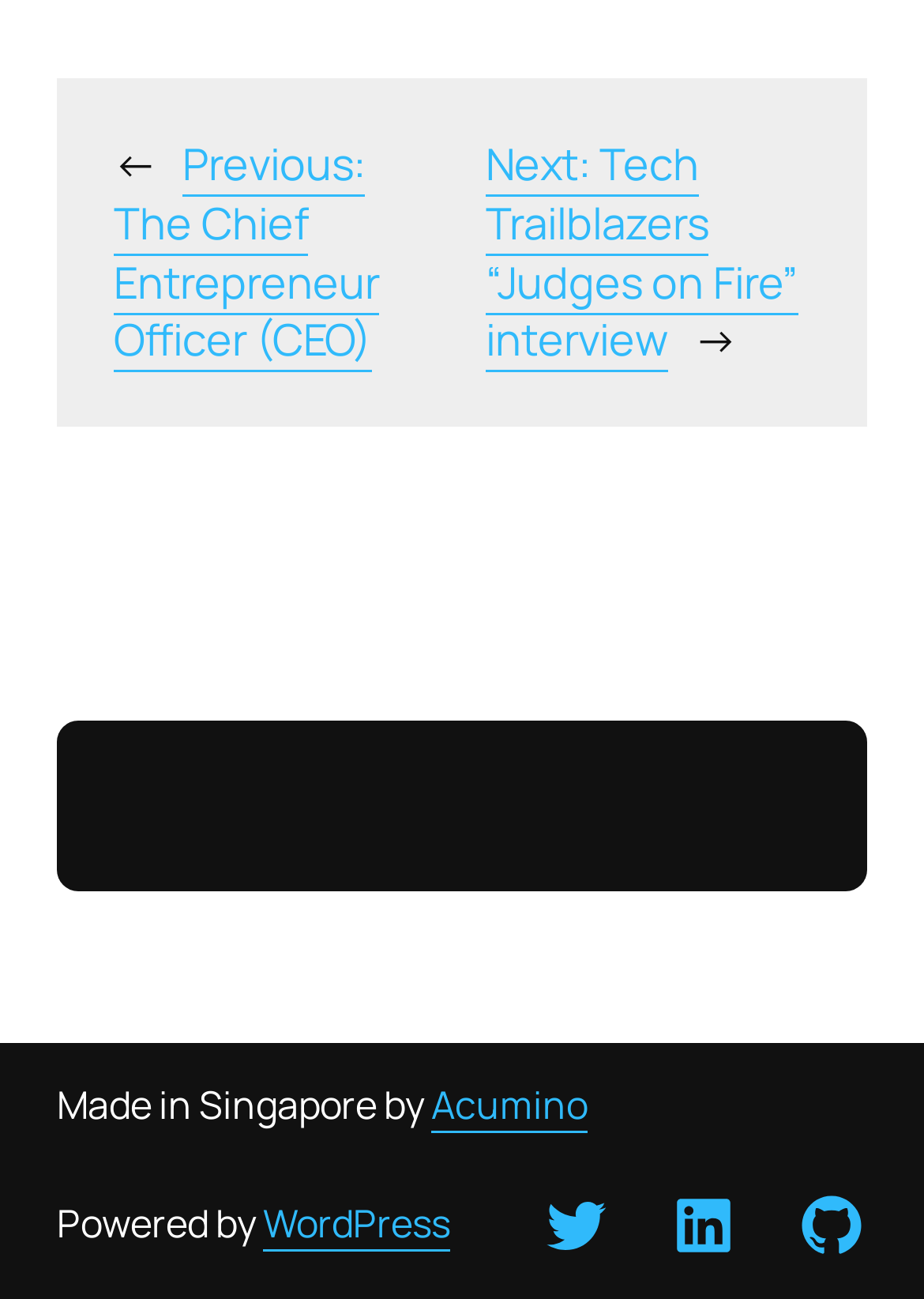Who developed the website?
Based on the image, please offer an in-depth response to the question.

I found the link 'Acumino' at the bottom of the webpage, which is accompanied by the text 'Made in Singapore by', suggesting that Acumino is the developer of the website.